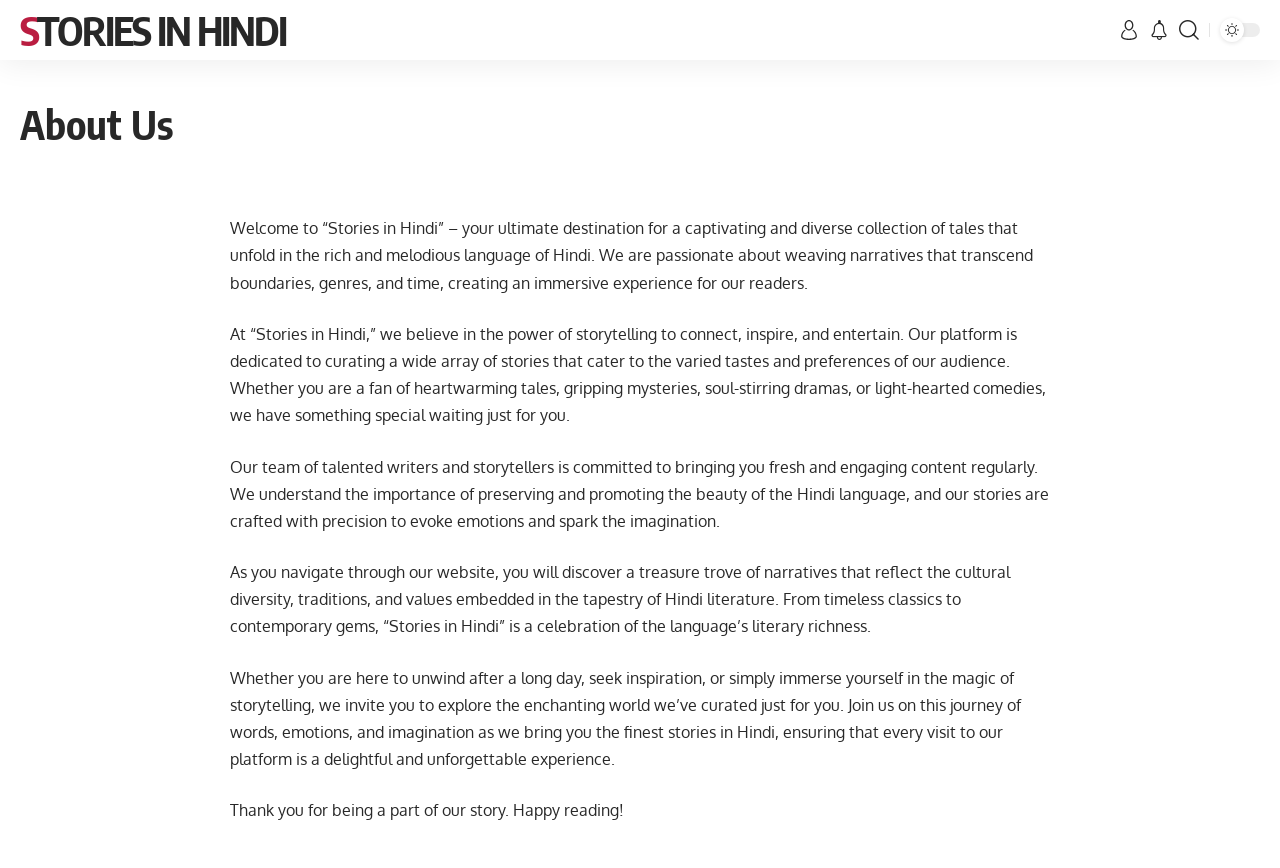Refer to the element description Stories In Hindi and identify the corresponding bounding box in the screenshot. Format the coordinates as (top-left x, top-left y, bottom-right x, bottom-right y) with values in the range of 0 to 1.

[0.016, 0.007, 0.223, 0.062]